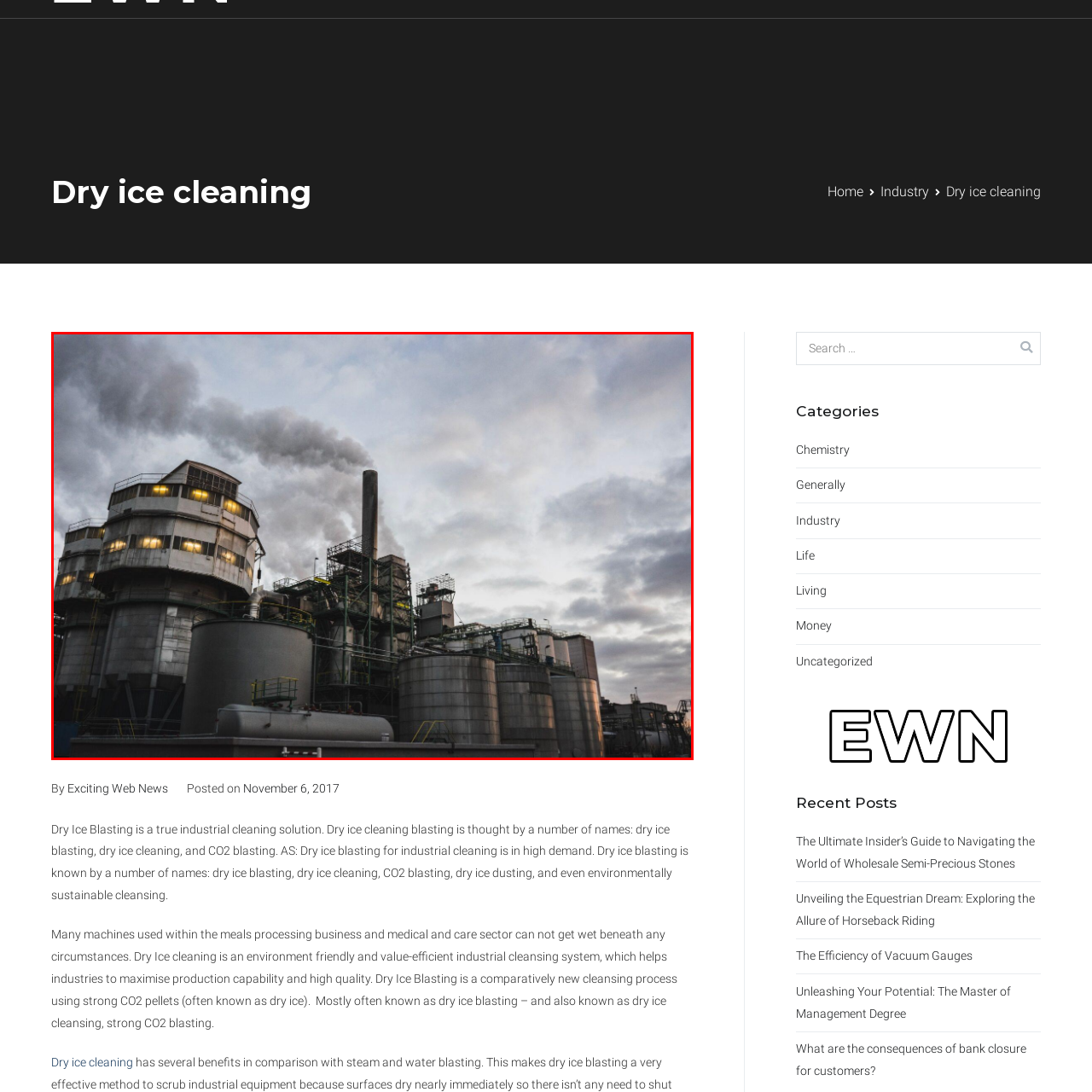View the image inside the red box and answer the question briefly with a word or phrase:
What is the weather condition in the sky?

Overcast